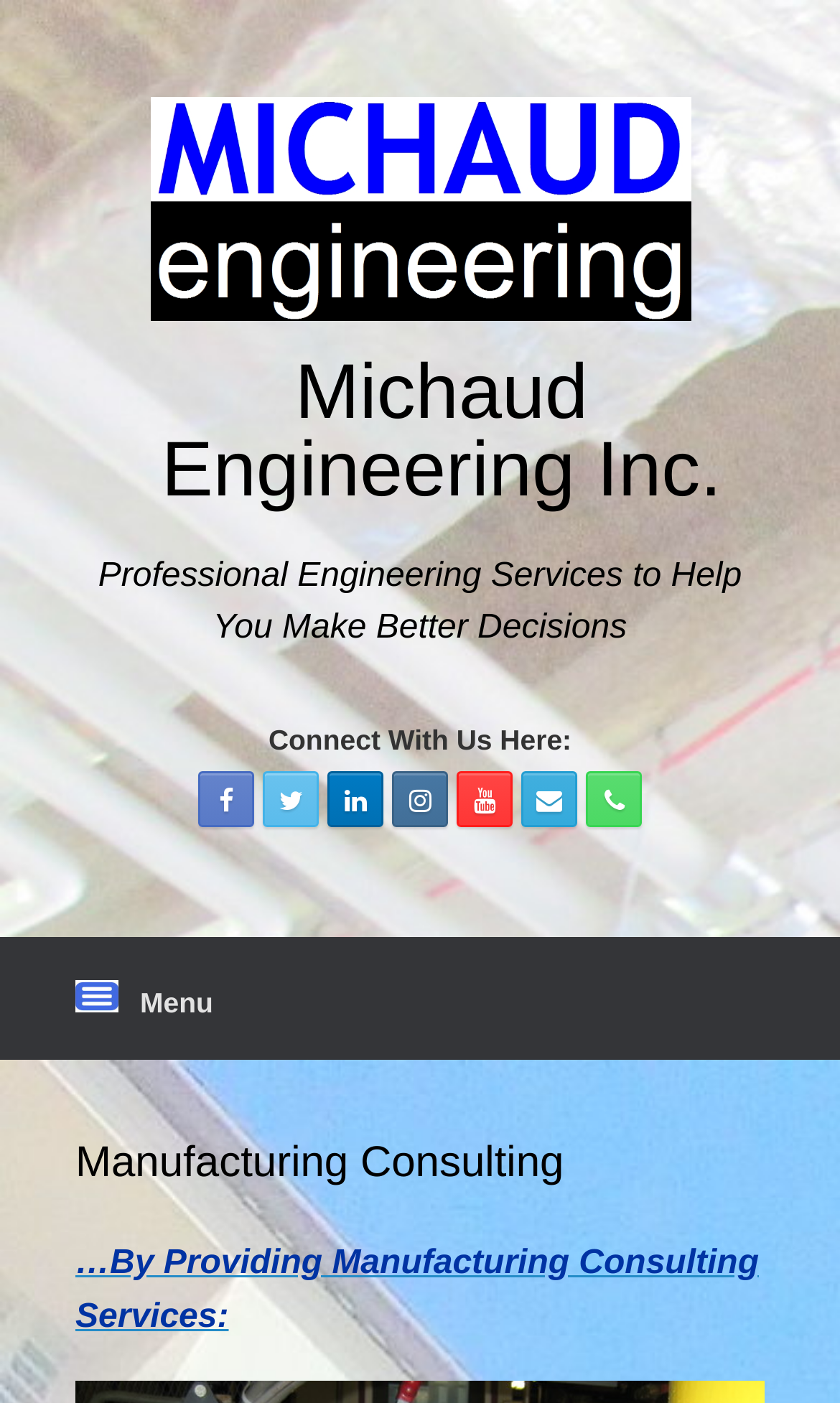Specify the bounding box coordinates of the area to click in order to follow the given instruction: "Click the Michaud Engineering Inc. logo."

[0.09, 0.069, 0.91, 0.385]